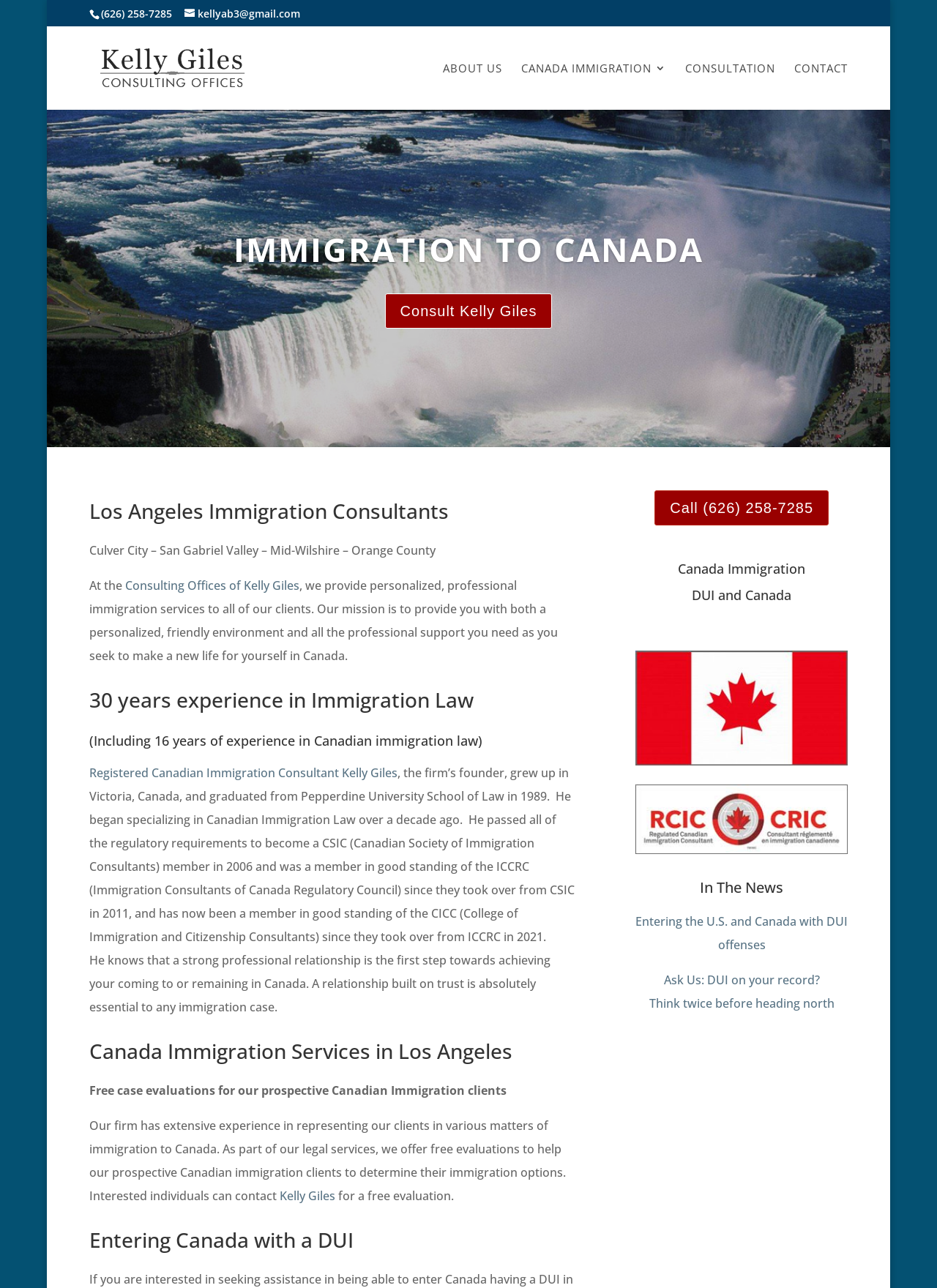What is the experience of Kelly Giles in Immigration Law? Based on the screenshot, please respond with a single word or phrase.

30 years